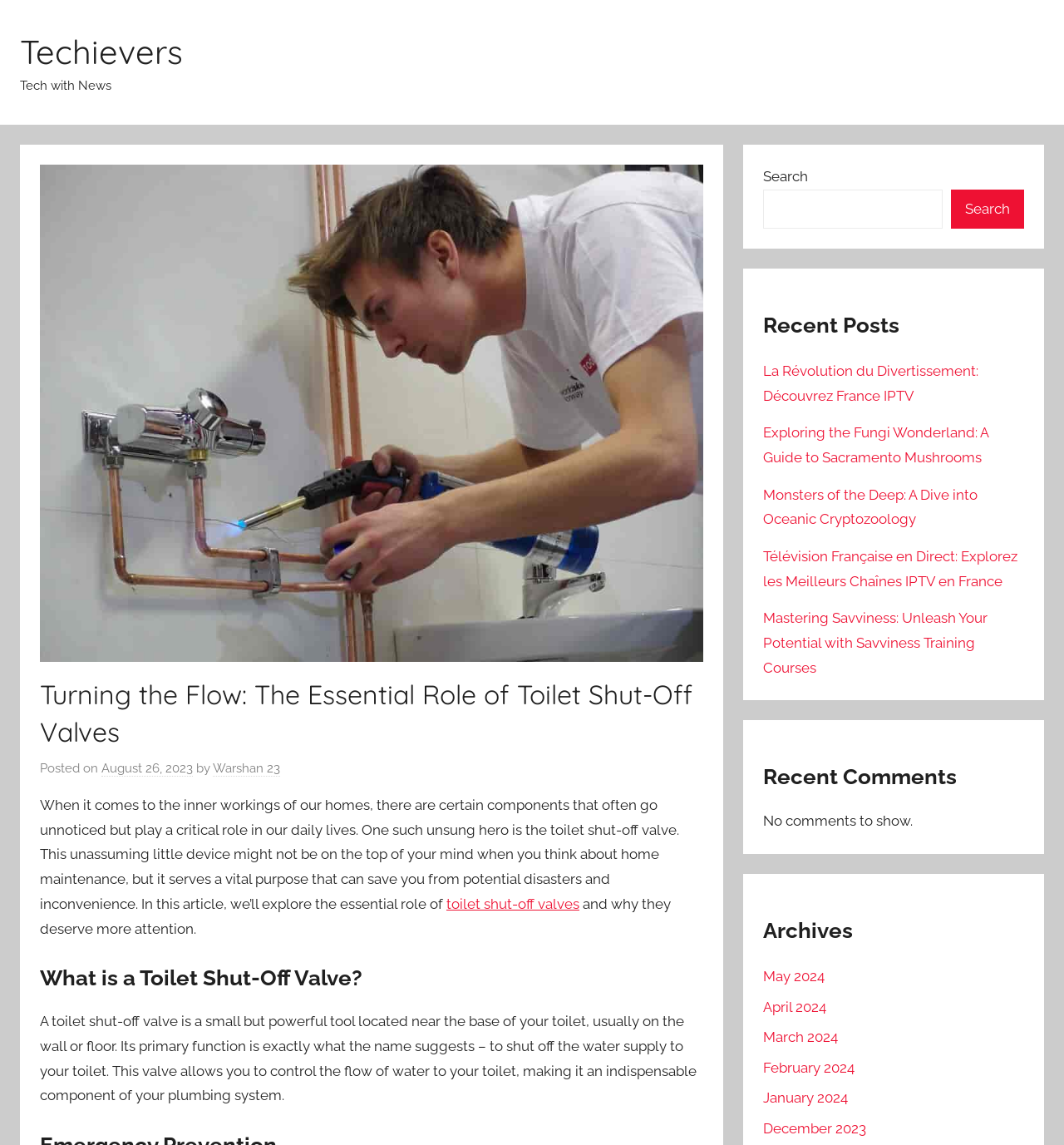Locate the bounding box coordinates of the area where you should click to accomplish the instruction: "Search for something".

[0.717, 0.166, 0.886, 0.2]